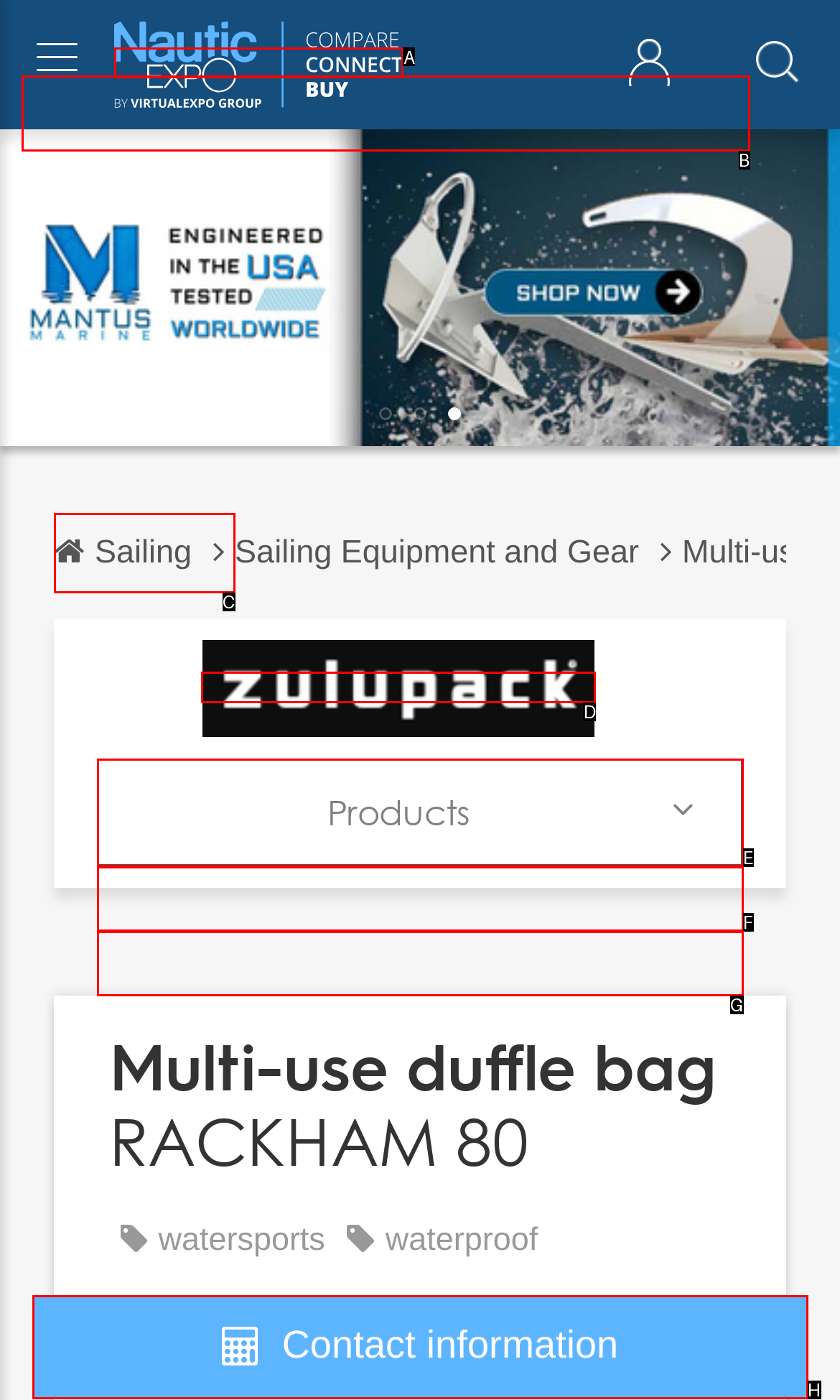Decide which HTML element to click to complete the task: View ZULUPACK products Provide the letter of the appropriate option.

D